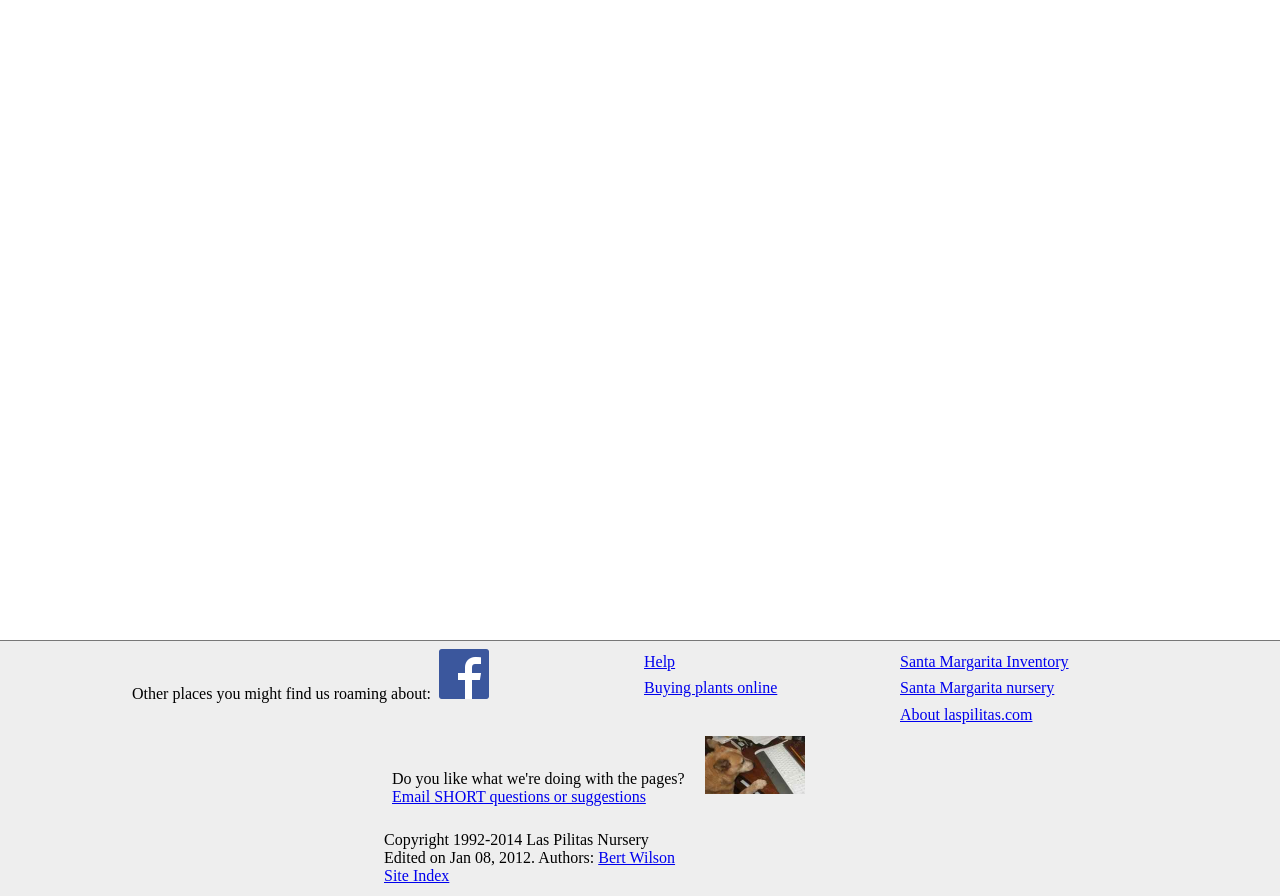Identify the bounding box coordinates for the UI element described by the following text: "Email SHORT questions or suggestions". Provide the coordinates as four float numbers between 0 and 1, in the format [left, top, right, bottom].

[0.306, 0.88, 0.505, 0.899]